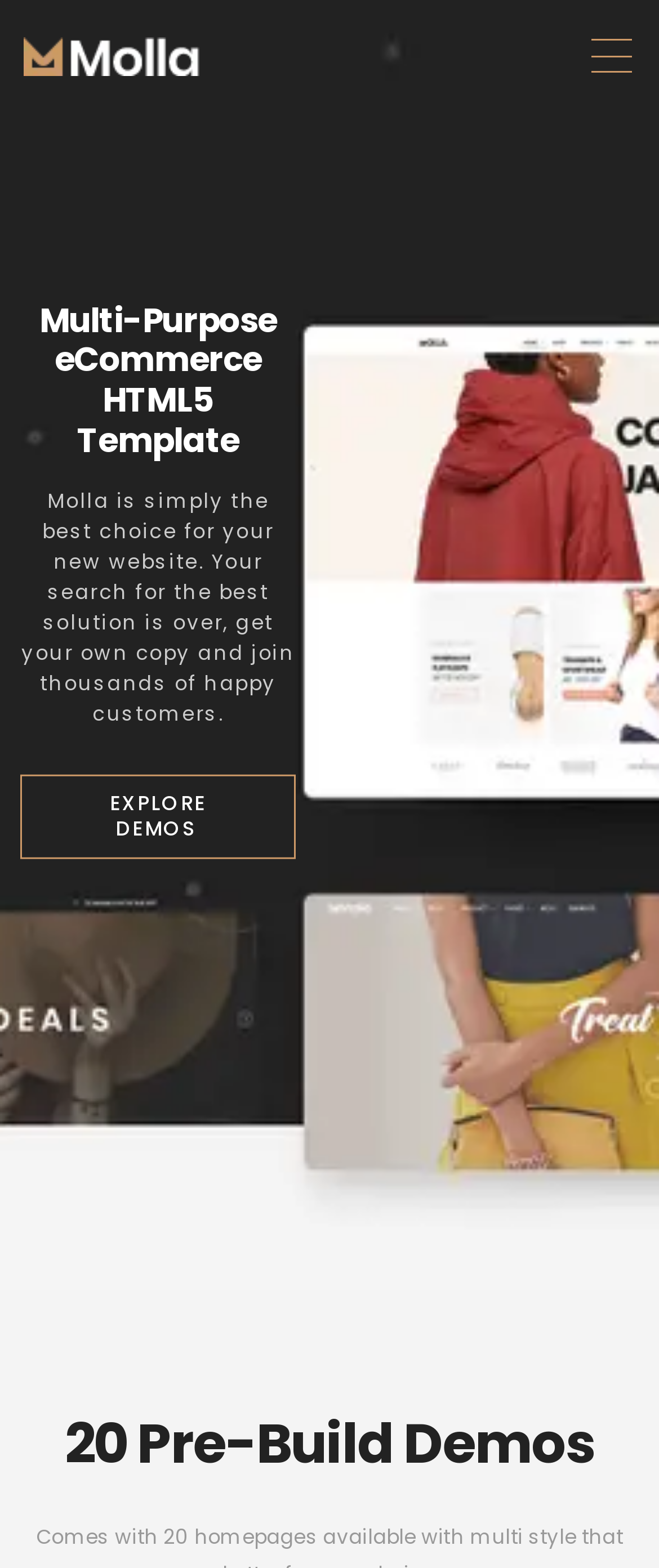How many pre-build demos are available? Please answer the question using a single word or phrase based on the image.

20